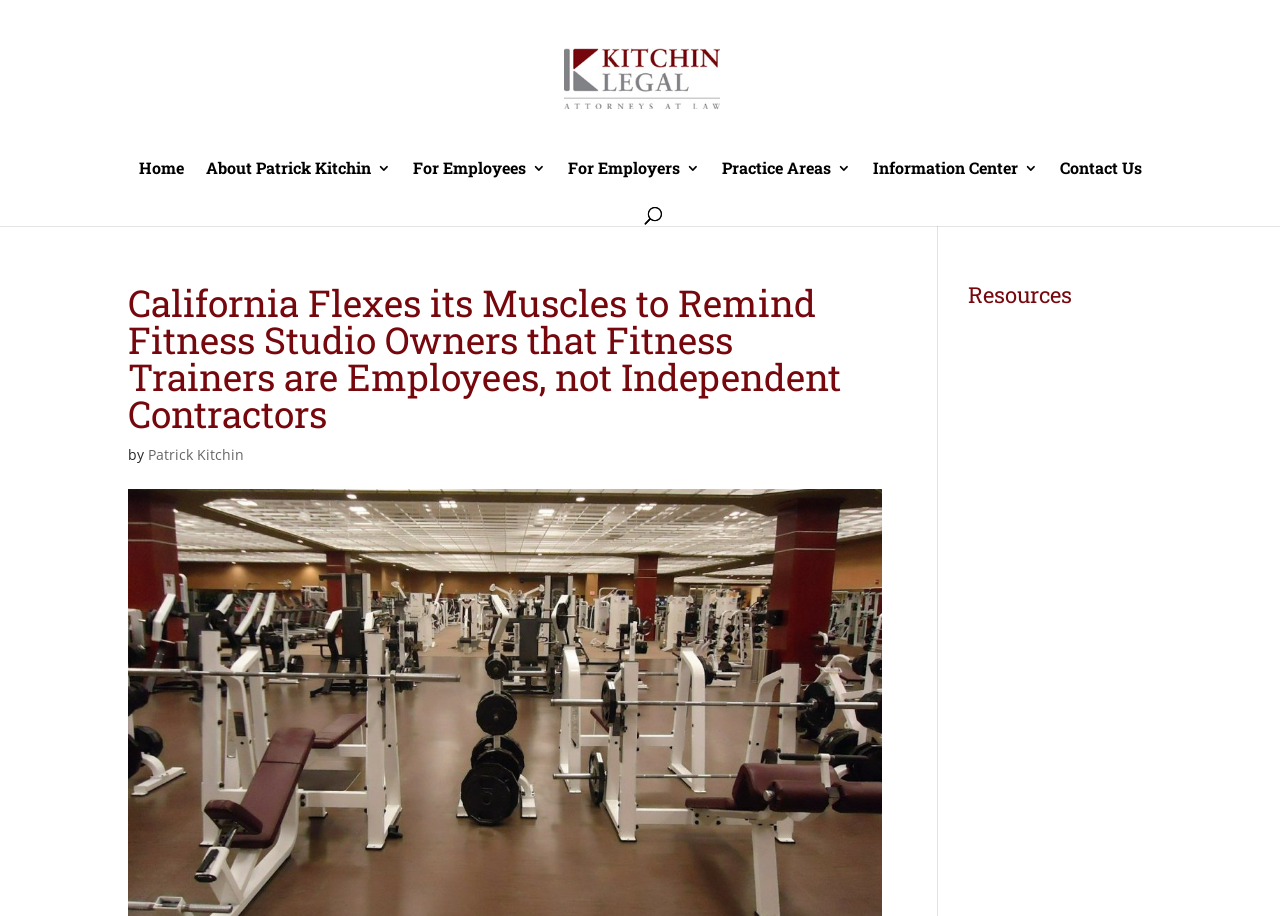How many navigation links are at the top of the webpage?
Using the visual information, respond with a single word or phrase.

7